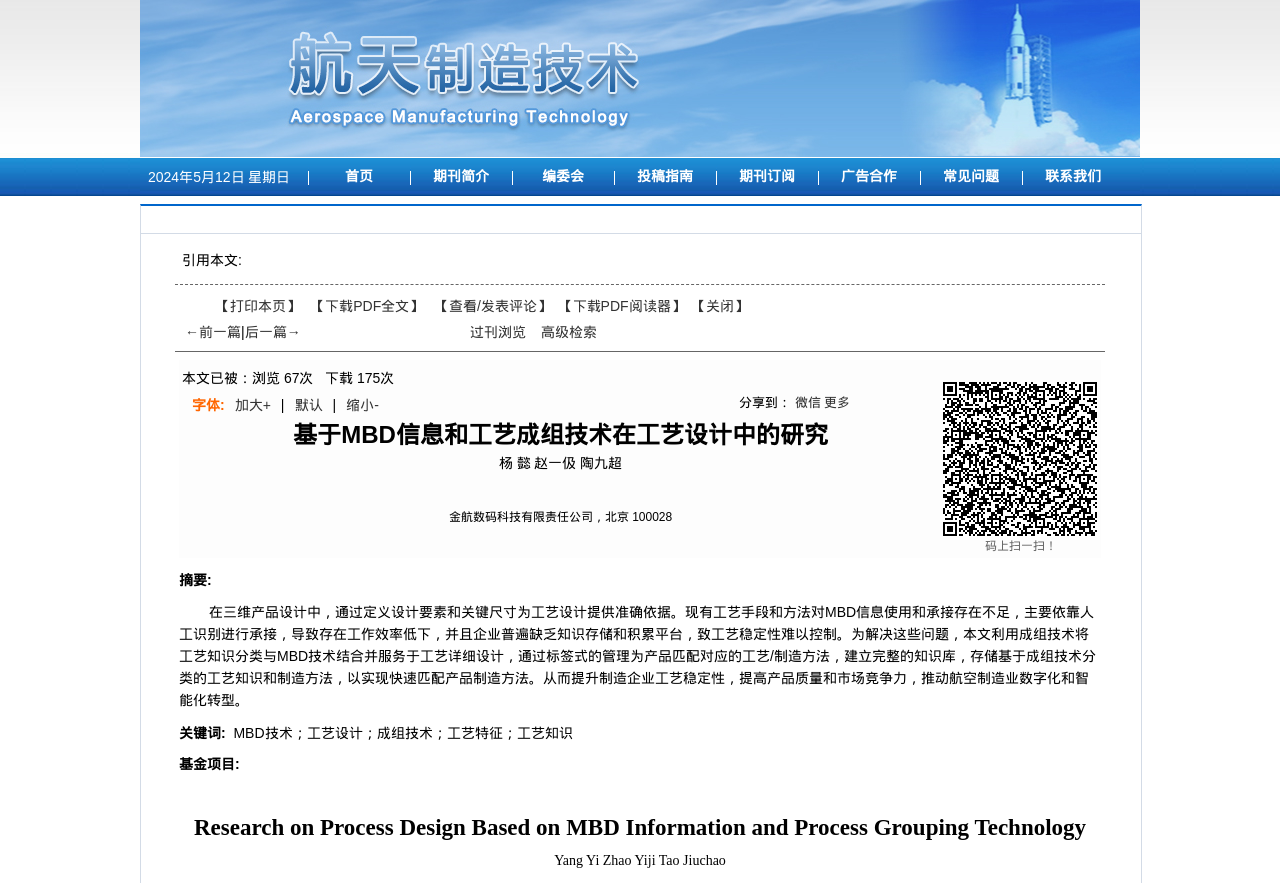What is the name of the author of the article?
Give a one-word or short phrase answer based on the image.

杨懿 赵一伋 陶九超